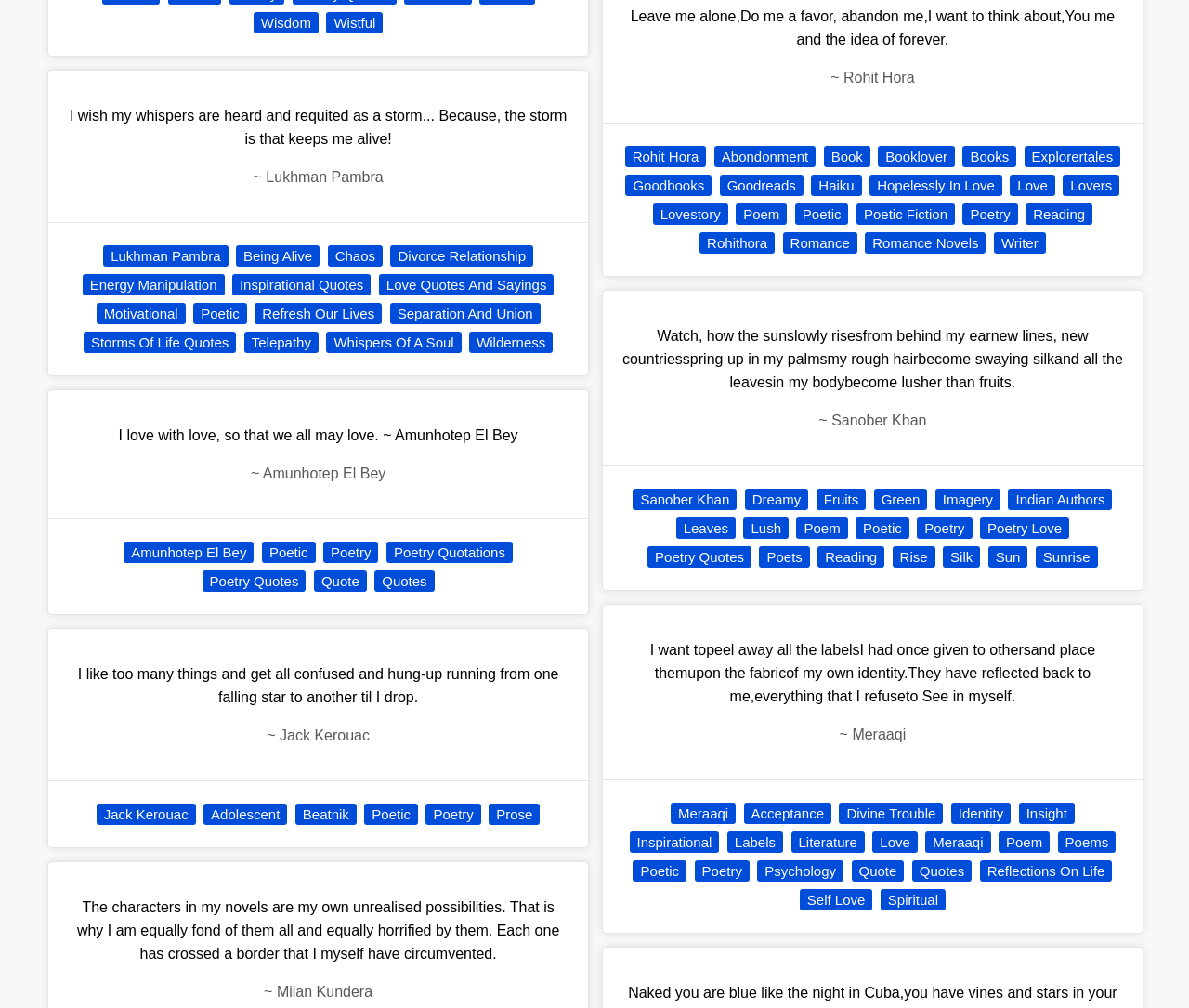Extract the bounding box of the UI element described as: "Quote".

[0.716, 0.854, 0.76, 0.875]